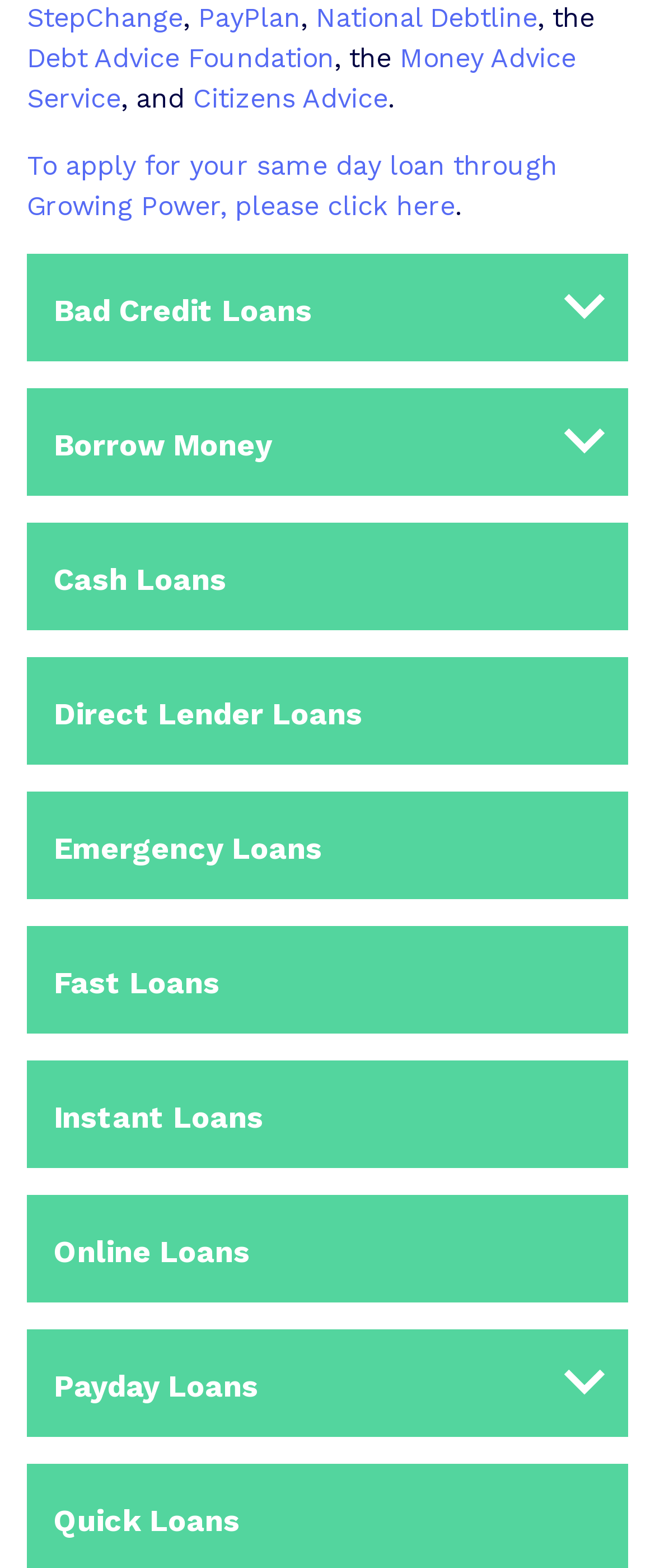Please find the bounding box coordinates for the clickable element needed to perform this instruction: "Learn about emergency loans".

[0.041, 0.505, 0.959, 0.573]